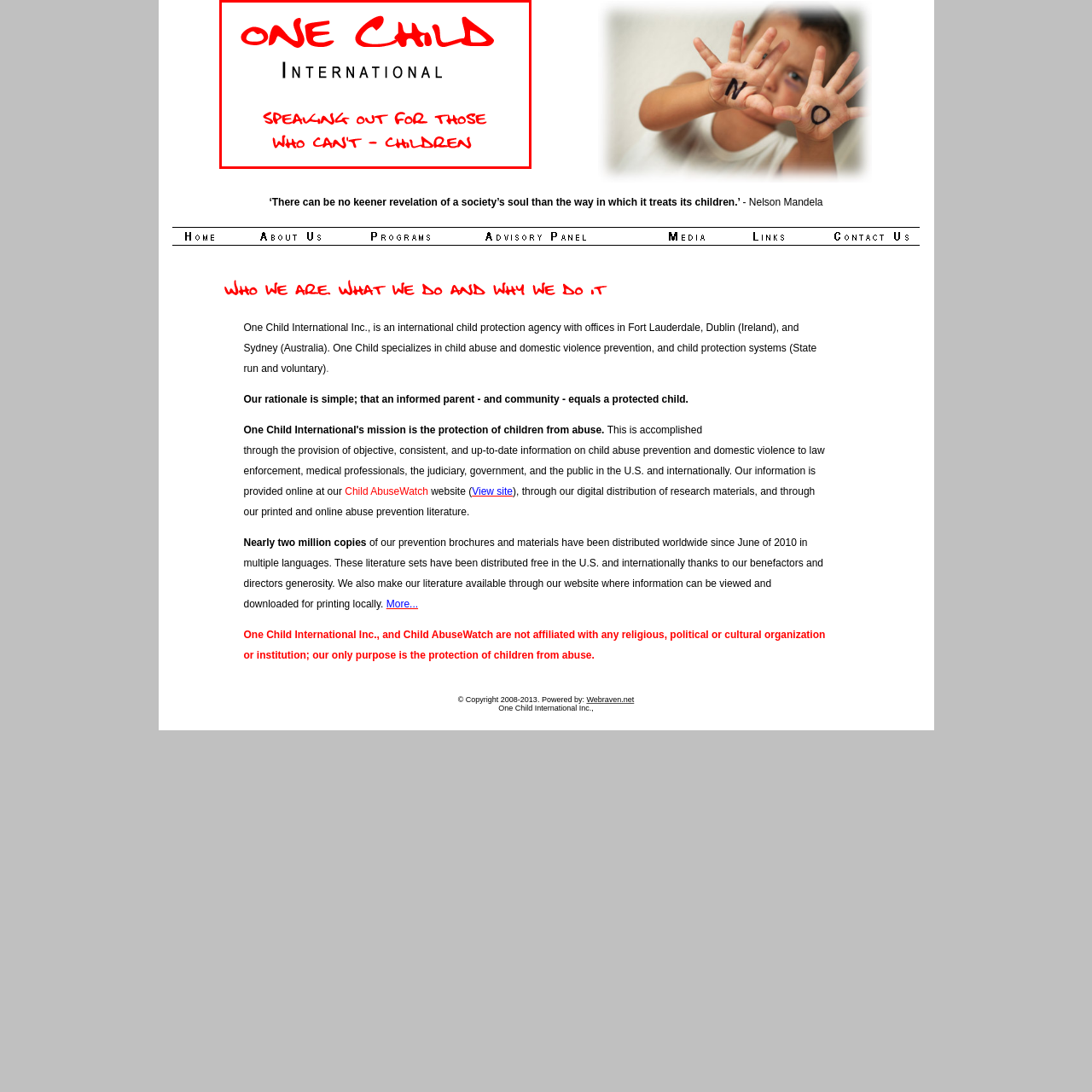Examine the contents within the red bounding box and respond with a single word or phrase: What is the font style of the tagline?

Handwritten